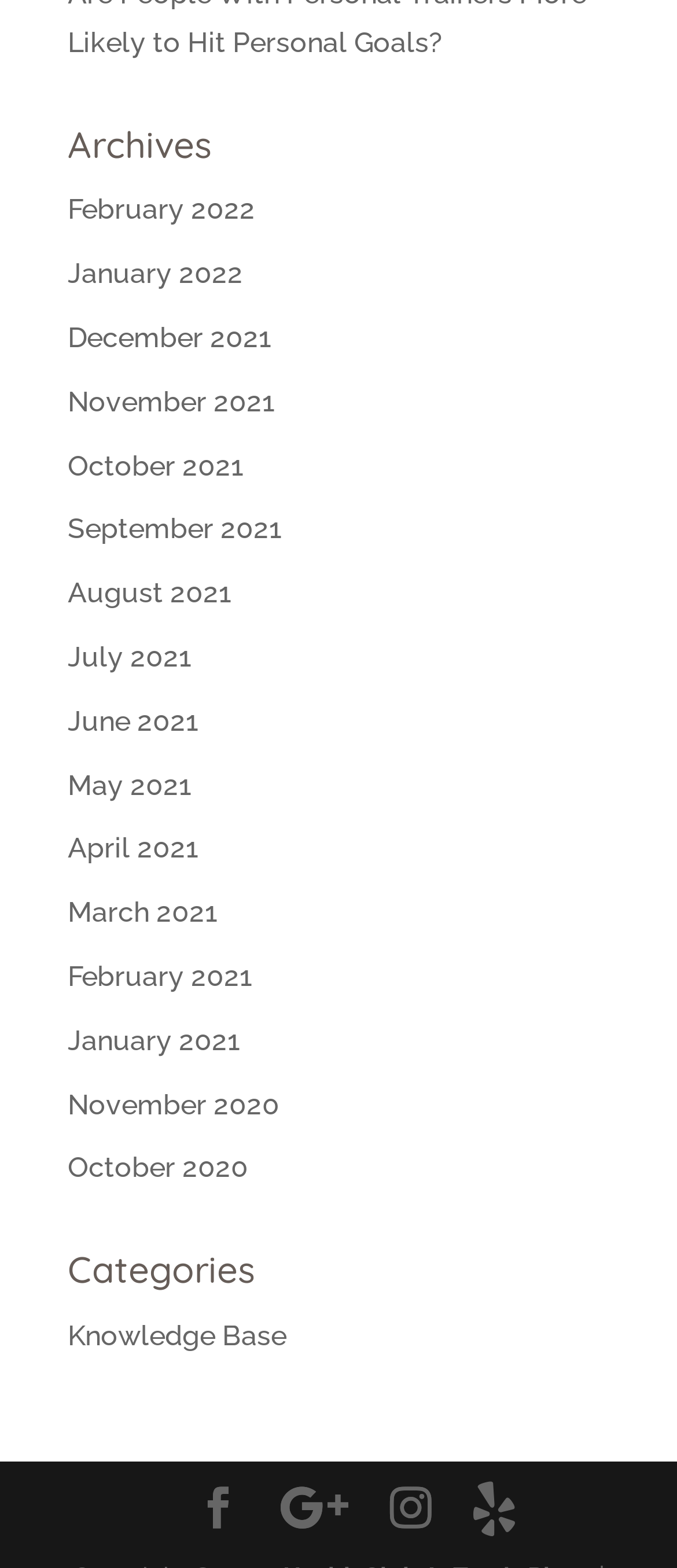Provide the bounding box coordinates for the UI element described in this sentence: "Google". The coordinates should be four float values between 0 and 1, i.e., [left, top, right, bottom].

[0.414, 0.949, 0.514, 0.981]